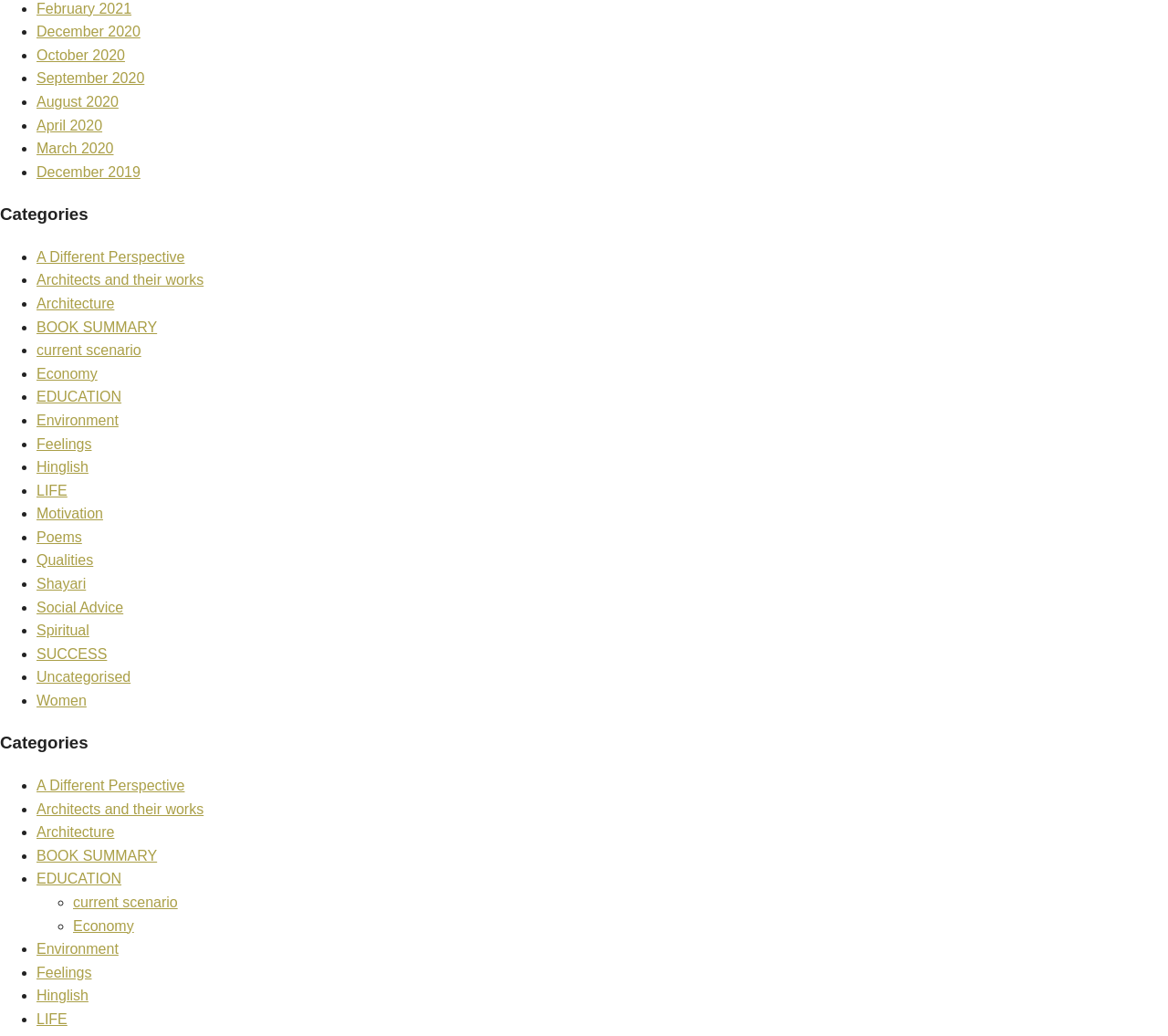Please determine the bounding box coordinates of the element to click in order to execute the following instruction: "Read 'Poems'". The coordinates should be four float numbers between 0 and 1, specified as [left, top, right, bottom].

[0.031, 0.511, 0.07, 0.526]